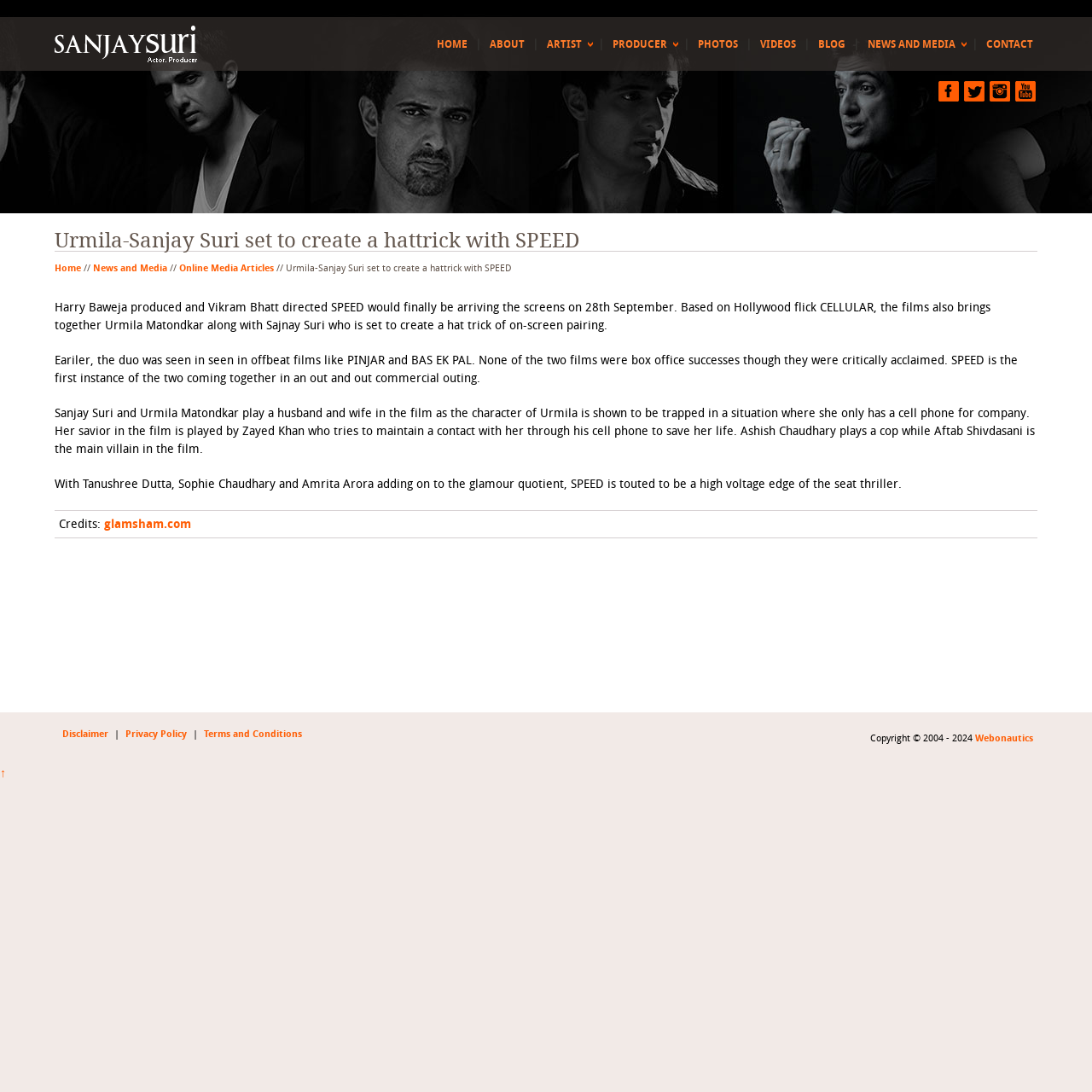Determine the bounding box coordinates for the clickable element to execute this instruction: "Visit the official website". Provide the coordinates as four float numbers between 0 and 1, i.e., [left, top, right, bottom].

[0.05, 0.023, 0.185, 0.057]